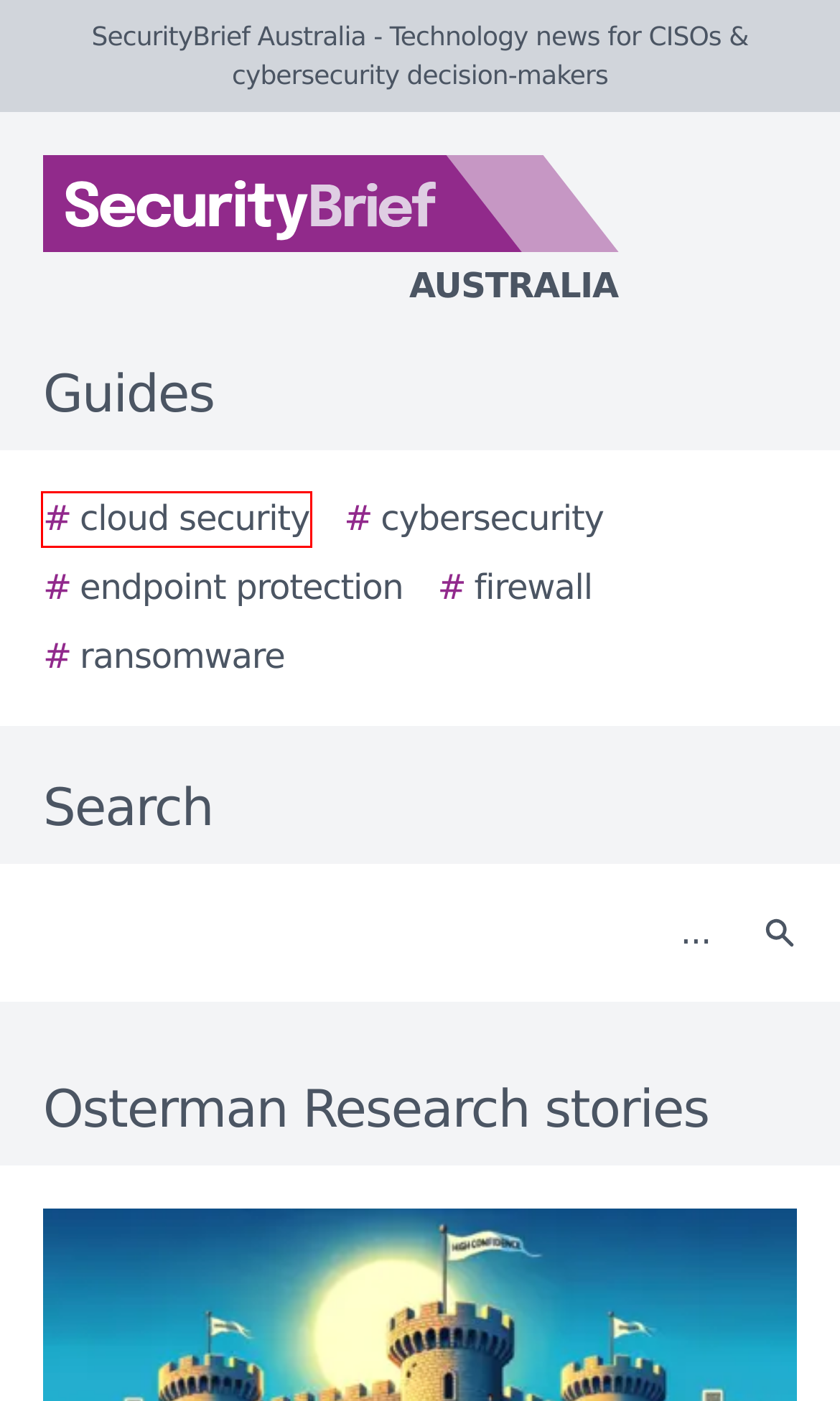Evaluate the webpage screenshot and identify the element within the red bounding box. Select the webpage description that best fits the new webpage after clicking the highlighted element. Here are the candidates:
A. The 2024 Ultimate Guide to Cloud Security
B. CFOtech Australia - Media kit
C. Hosted Data Centre, Server and Storage Solutions | Plan B
D. The 2024 Ultimate Guide to Endpoint Protection
E. TechDay New Zealand - Aotearoa's technology news network
F. TelcoNews Australia - Media kit
G. The 2024 Ultimate Guide to Ransomware
H. Join our mailing list

A